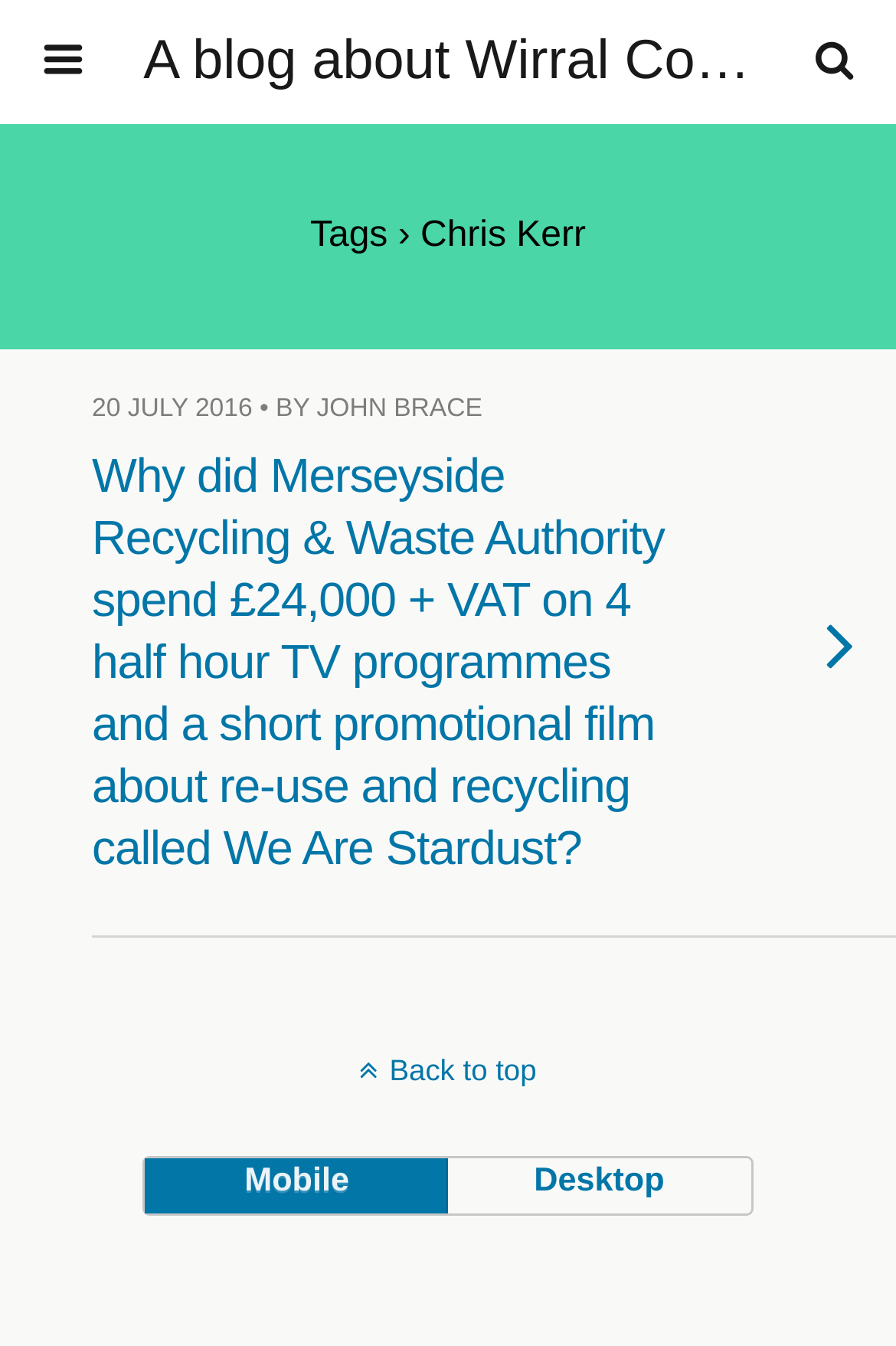Give a concise answer using one word or a phrase to the following question:
What is the purpose of the search box?

To search the website